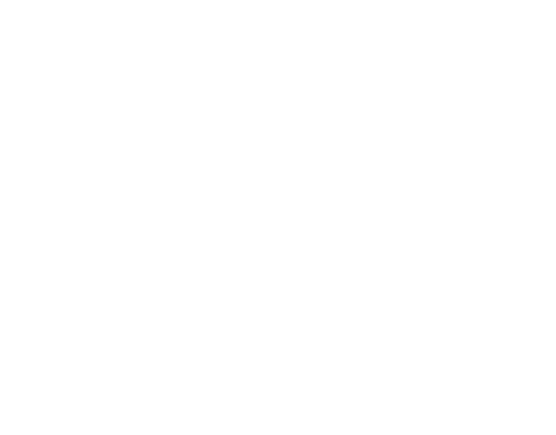Please answer the following question as detailed as possible based on the image: 
Why will Barron Trump not be a delegate at the convention?

According to the headline, Barron Trump will not be a delegate at the convention due to 'prior commitments', implying that he has other obligations that take precedence over attending the convention.